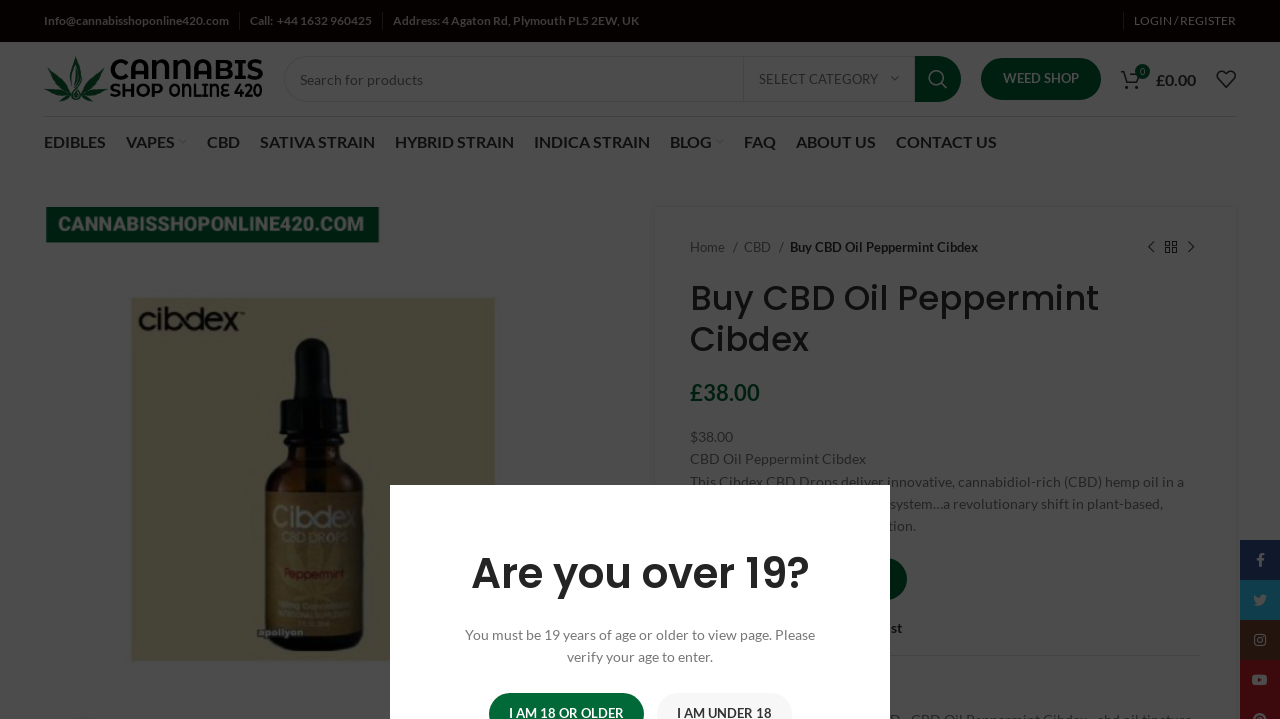What is the phone number of the Cannabis Shop Online?
Use the image to answer the question with a single word or phrase.

+44 1632 960425